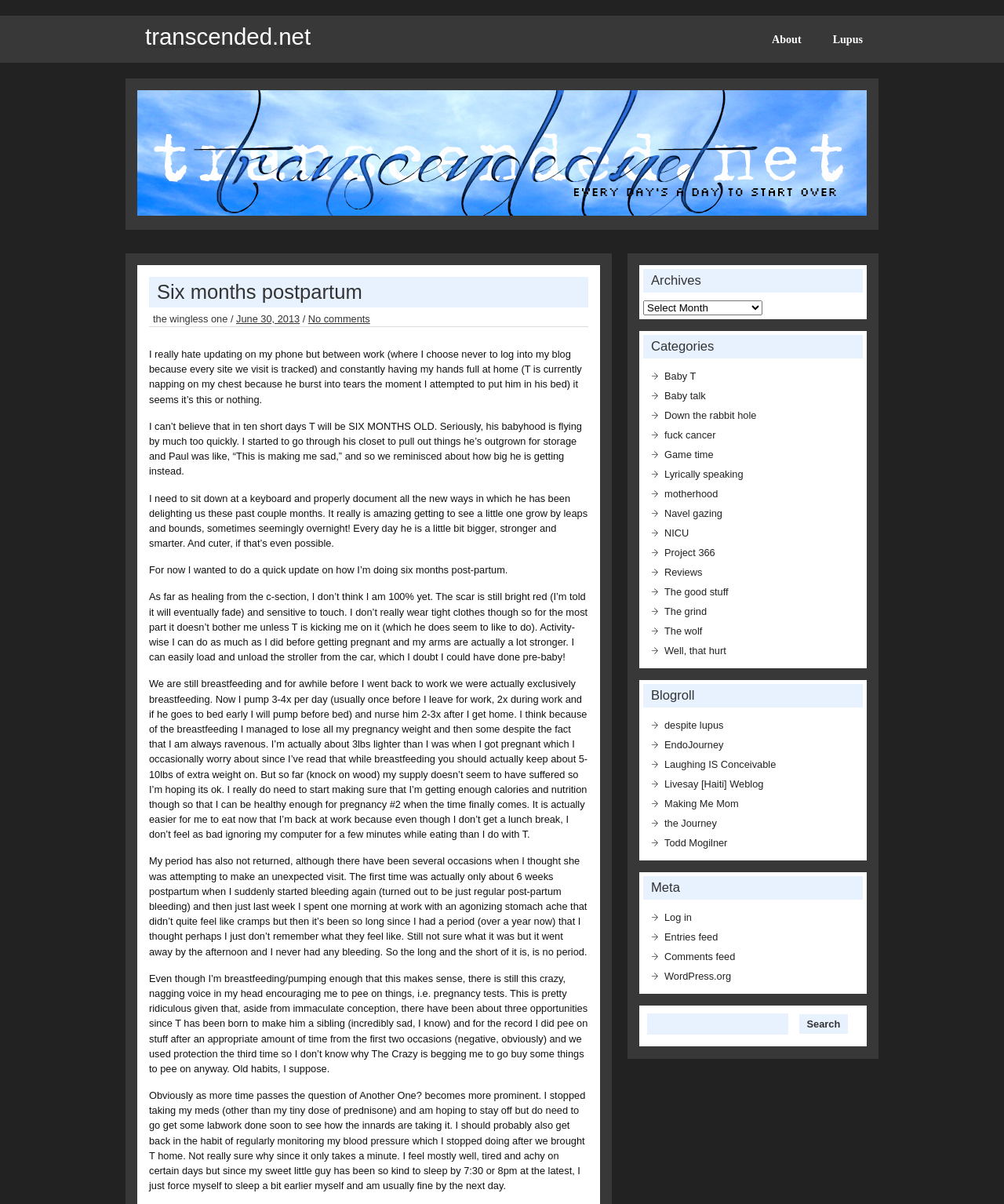Pinpoint the bounding box coordinates of the clickable area necessary to execute the following instruction: "click on the 'About' link". The coordinates should be given as four float numbers between 0 and 1, namely [left, top, right, bottom].

[0.753, 0.02, 0.814, 0.046]